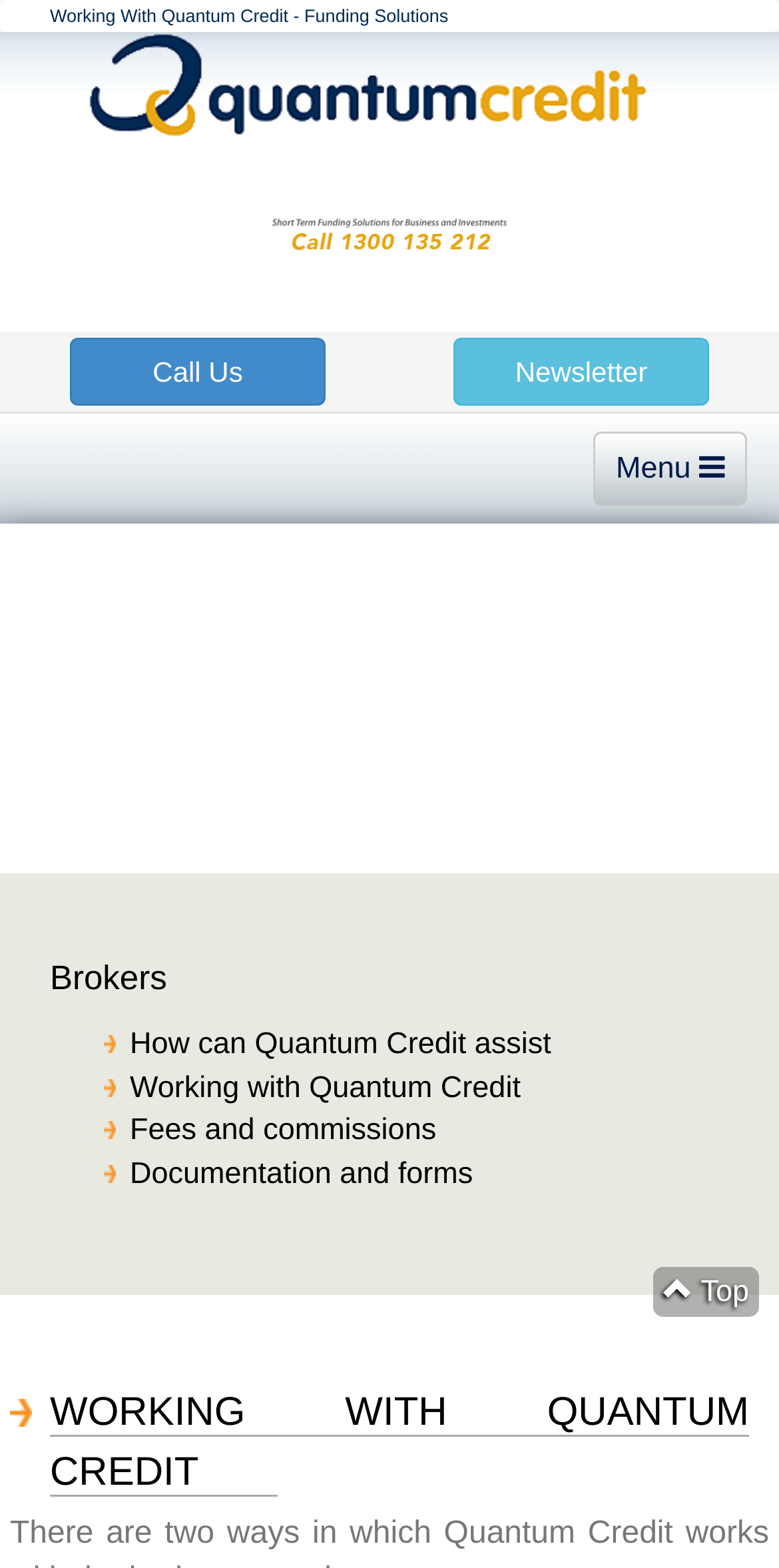Provide the bounding box coordinates of the UI element this sentence describes: "Fees and commissions".

[0.167, 0.71, 0.56, 0.732]